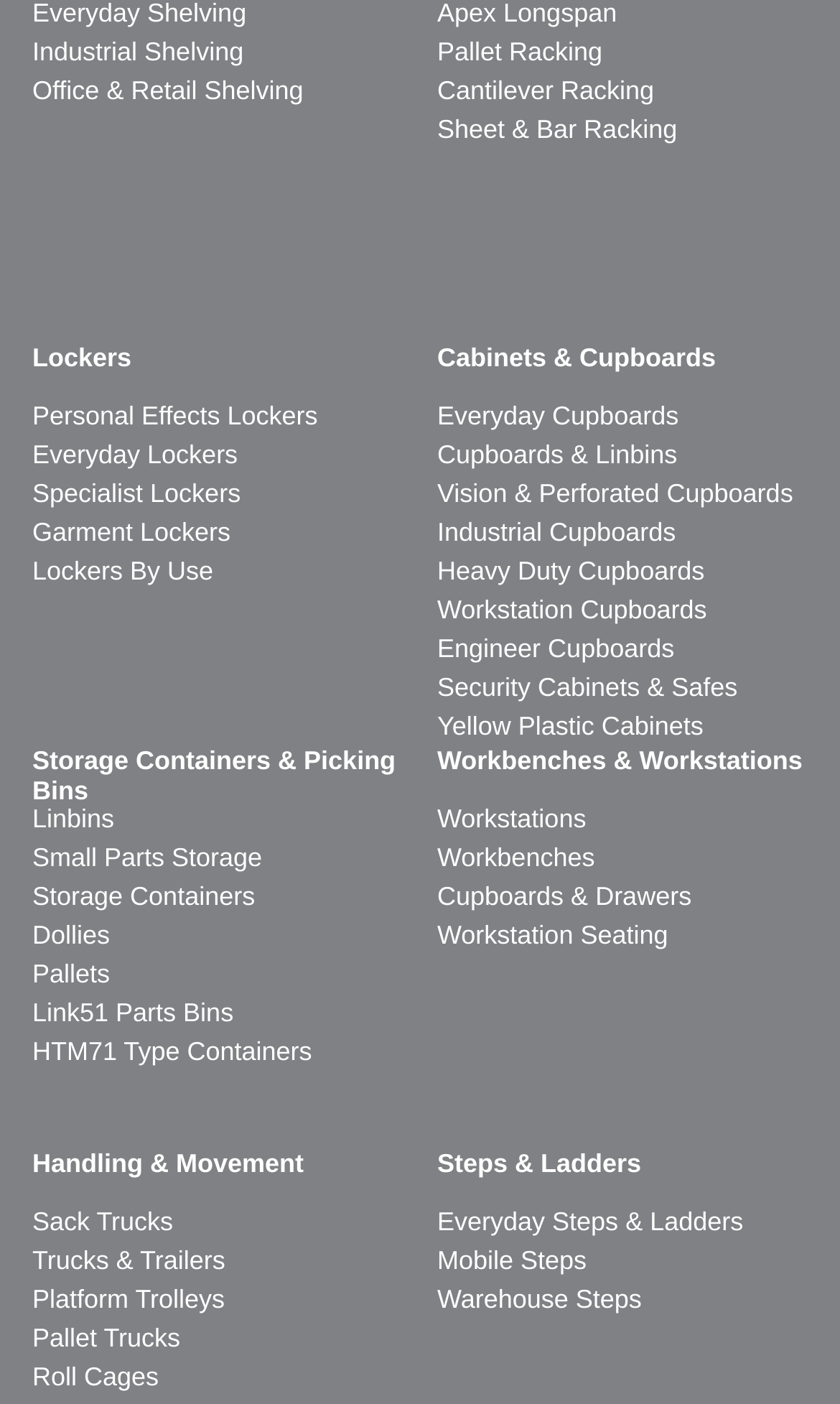What is the last category of products on the webpage?
Provide a detailed answer to the question using information from the image.

By examining the links on the webpage, I found that the last category of products is 'Steps & Ladders', which includes subcategories like Everyday Steps & Ladders, Mobile Steps, and Warehouse Steps.